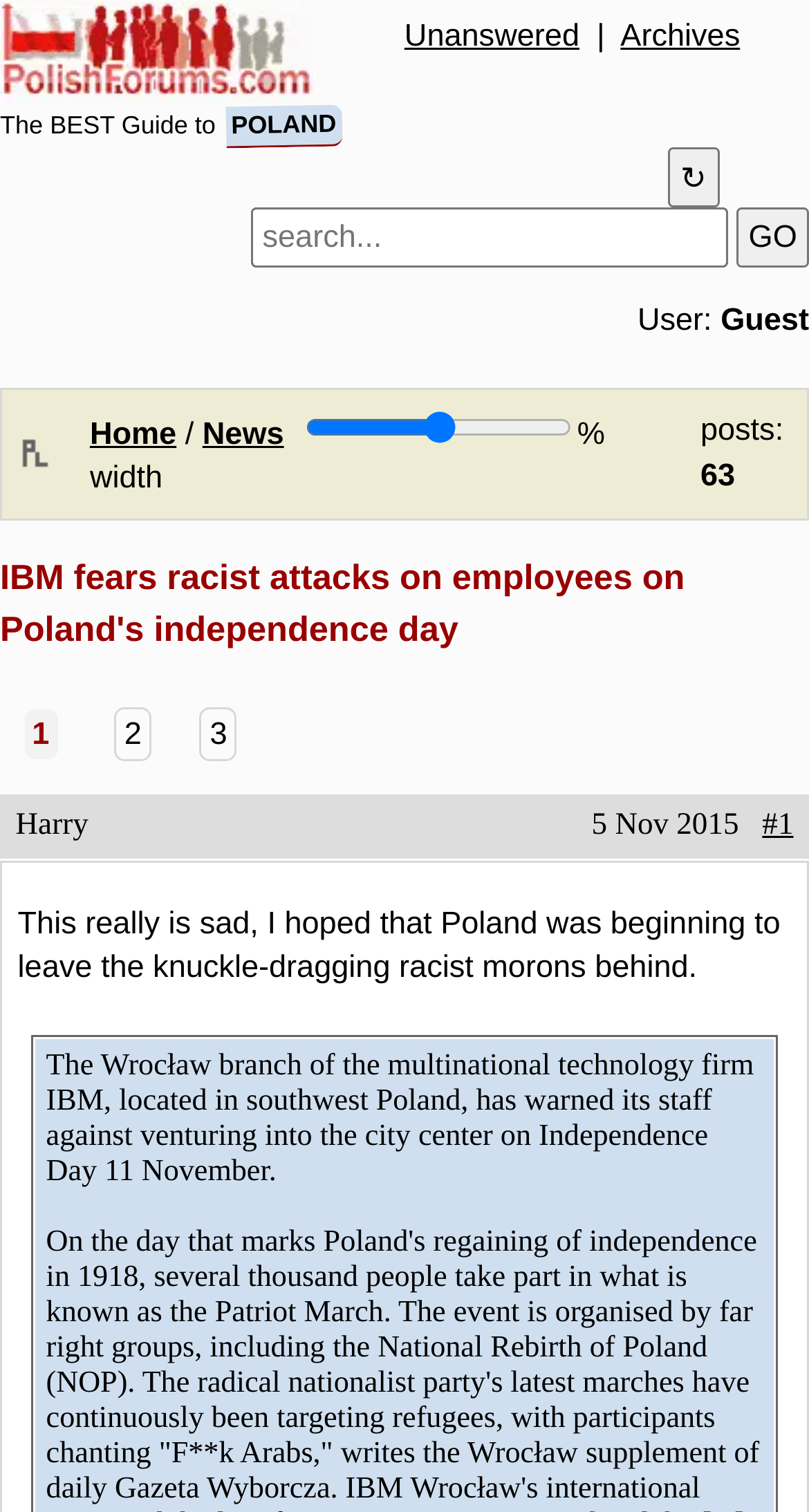Give the bounding box coordinates for the element described by: "Archives".

[0.767, 0.012, 0.915, 0.036]